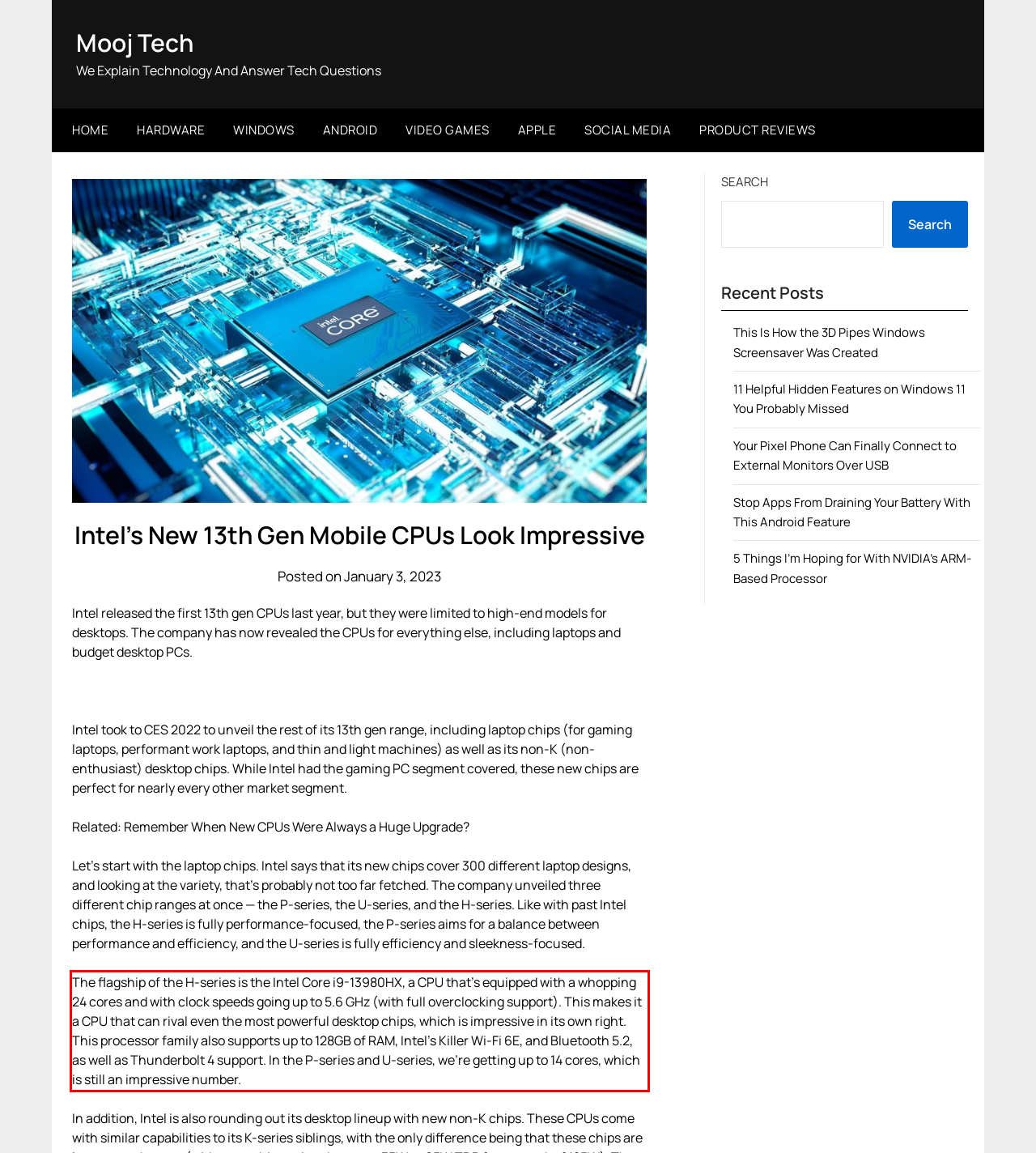Given a screenshot of a webpage containing a red bounding box, perform OCR on the text within this red bounding box and provide the text content.

The flagship of the H-series is the Intel Core i9-13980HX, a CPU that’s equipped with a whopping 24 cores and with clock speeds going up to 5.6 GHz (with full overclocking support). This makes it a CPU that can rival even the most powerful desktop chips, which is impressive in its own right. This processor family also supports up to 128GB of RAM, Intel’s Killer Wi-Fi 6E, and Bluetooth 5.2, as well as Thunderbolt 4 support. In the P-series and U-series, we’re getting up to 14 cores, which is still an impressive number.